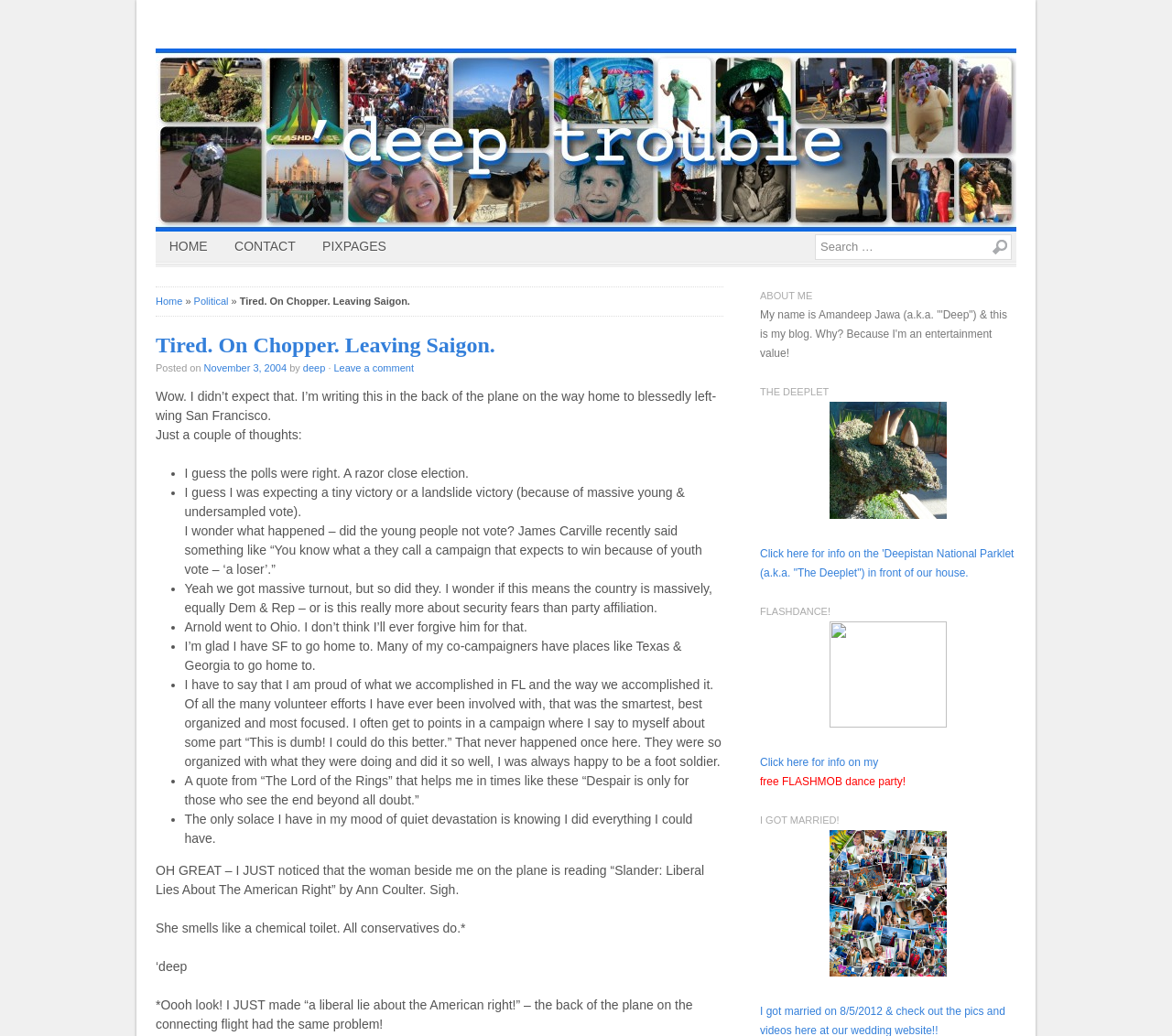Write an extensive caption that covers every aspect of the webpage.

This webpage appears to be a personal blog, with a mix of personal thoughts, opinions, and experiences. At the top, there are several links to different sections of the blog, including "HOME", "CONTACT", and "PIXPAGES". Below these links, there is a search bar with a button to submit a search query.

The main content of the page is a blog post titled "Tired. On Chopper. Leaving Saigon." The post is dated November 3, 2004, and is written by the author, who signs off as "deep". The post is a reflection on the author's thoughts and feelings about the recent election, and includes several bullet points discussing their reactions to the outcome.

The post is written in a conversational tone, with the author sharing their personal thoughts and opinions on the election. They express surprise and disappointment at the outcome, and wonder what might have contributed to the result. They also share some personal anecdotes, including a humorous encounter with a conservative woman on a plane.

To the right of the main content, there are several sections with additional information about the author and their blog. These include a brief bio, a section about the author's blog, and links to other pages on the site, including a page about a national parklet in front of the author's house and a page about a flash mob dance party.

There are also several images on the page, including a photo of the author and a picture of a book cover. Overall, the page has a personal and informal tone, with the author sharing their thoughts and experiences in a conversational style.